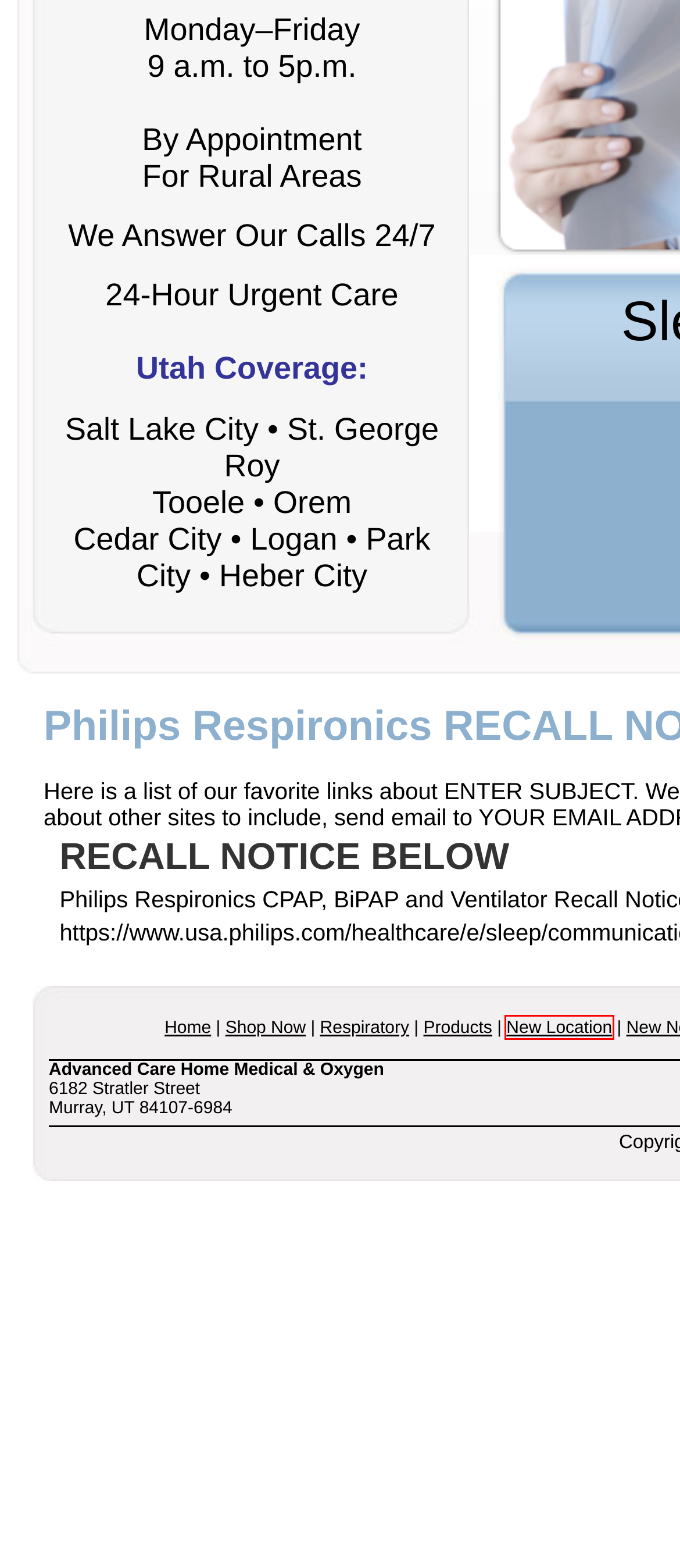You are presented with a screenshot of a webpage with a red bounding box. Select the webpage description that most closely matches the new webpage after clicking the element inside the red bounding box. The options are:
A. Trilogy 100 Ventilator
B. Shop Now
C. New Newsletter
D. Home Oxygen and Medical Supply. Salt Lake City, UT
E. T70 Cough Assist
F. New Location
G. Contact Us
H. CPAP

F